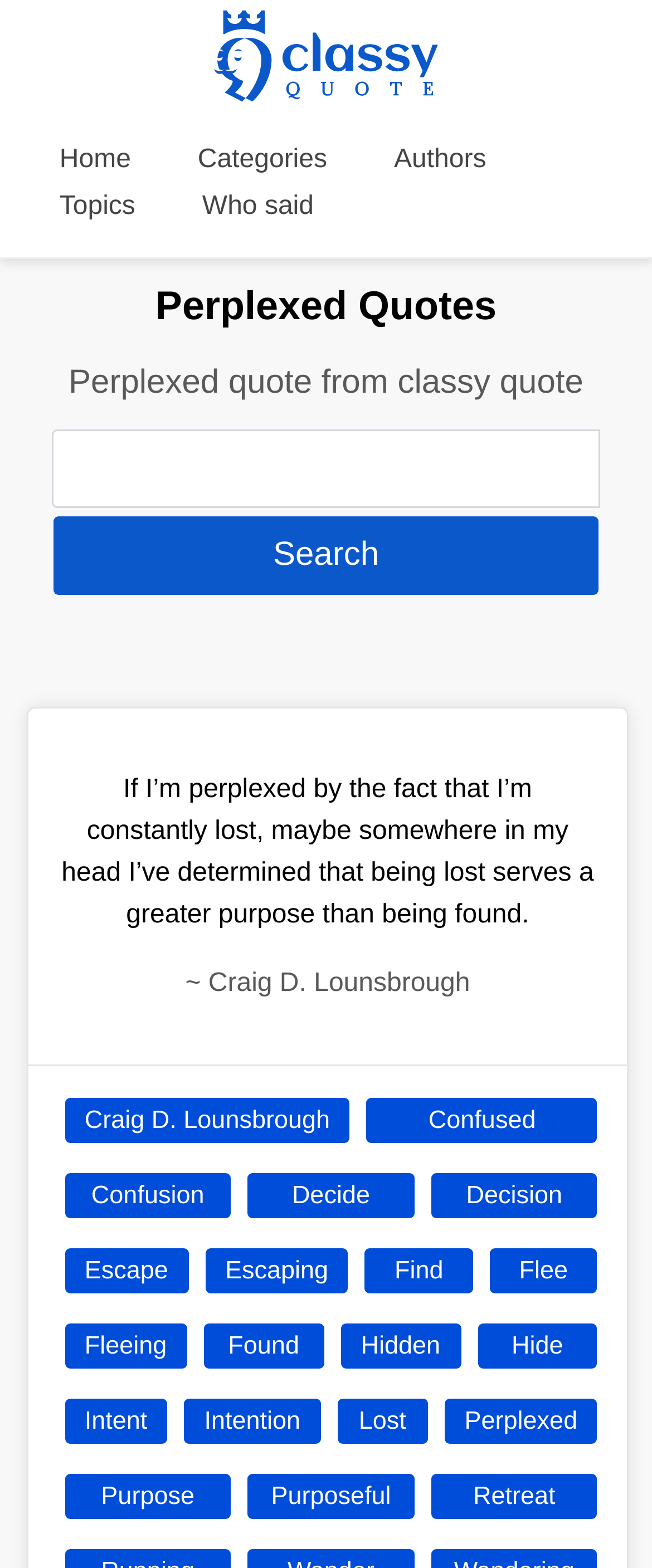Who is the author of the quote on the page?
Look at the webpage screenshot and answer the question with a detailed explanation.

The quote on the page is attributed to Craig D. Lounsbrough, as indicated by the link below the quote with his name.